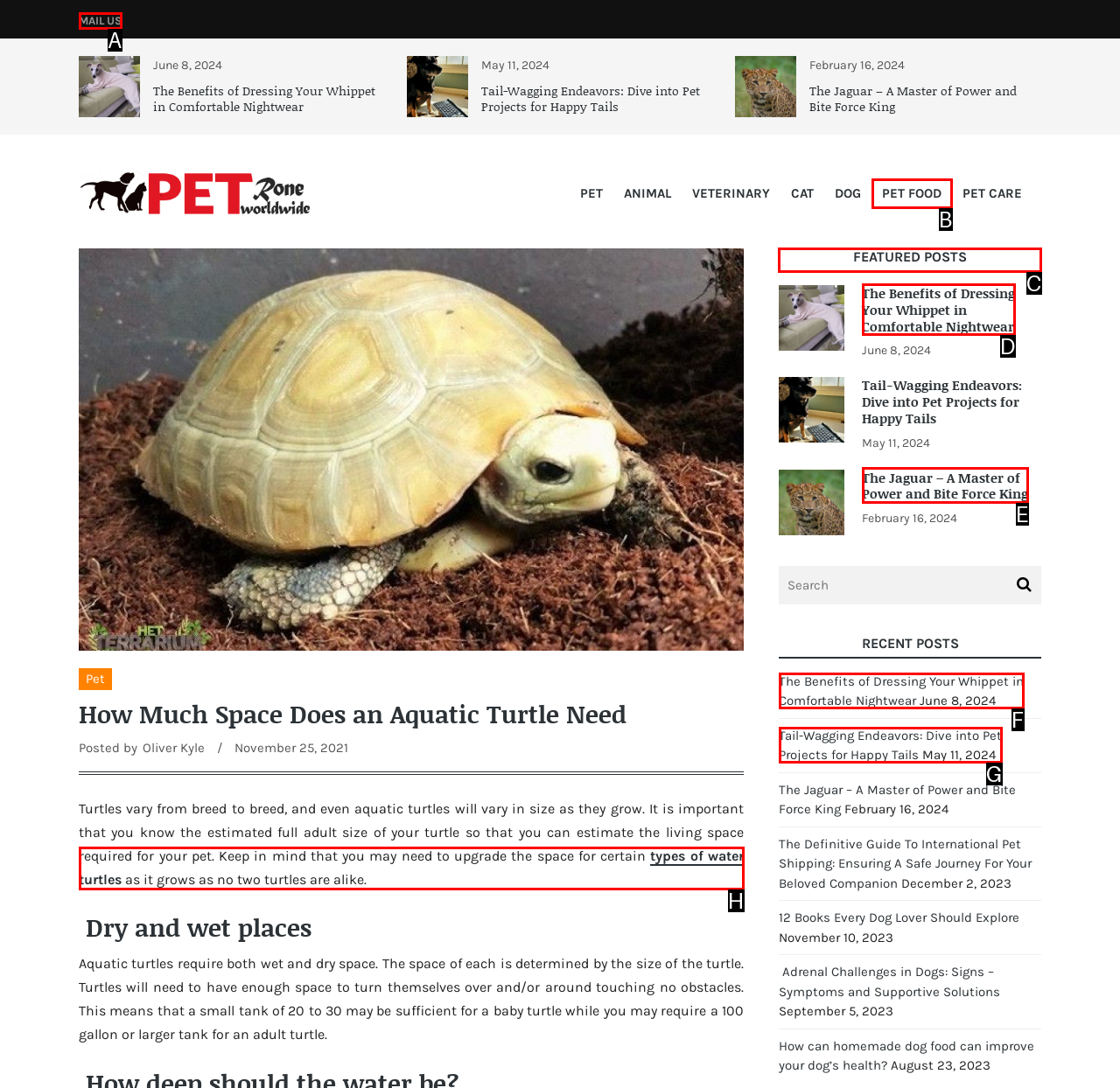Point out the correct UI element to click to carry out this instruction: Enter your name
Answer with the letter of the chosen option from the provided choices directly.

None